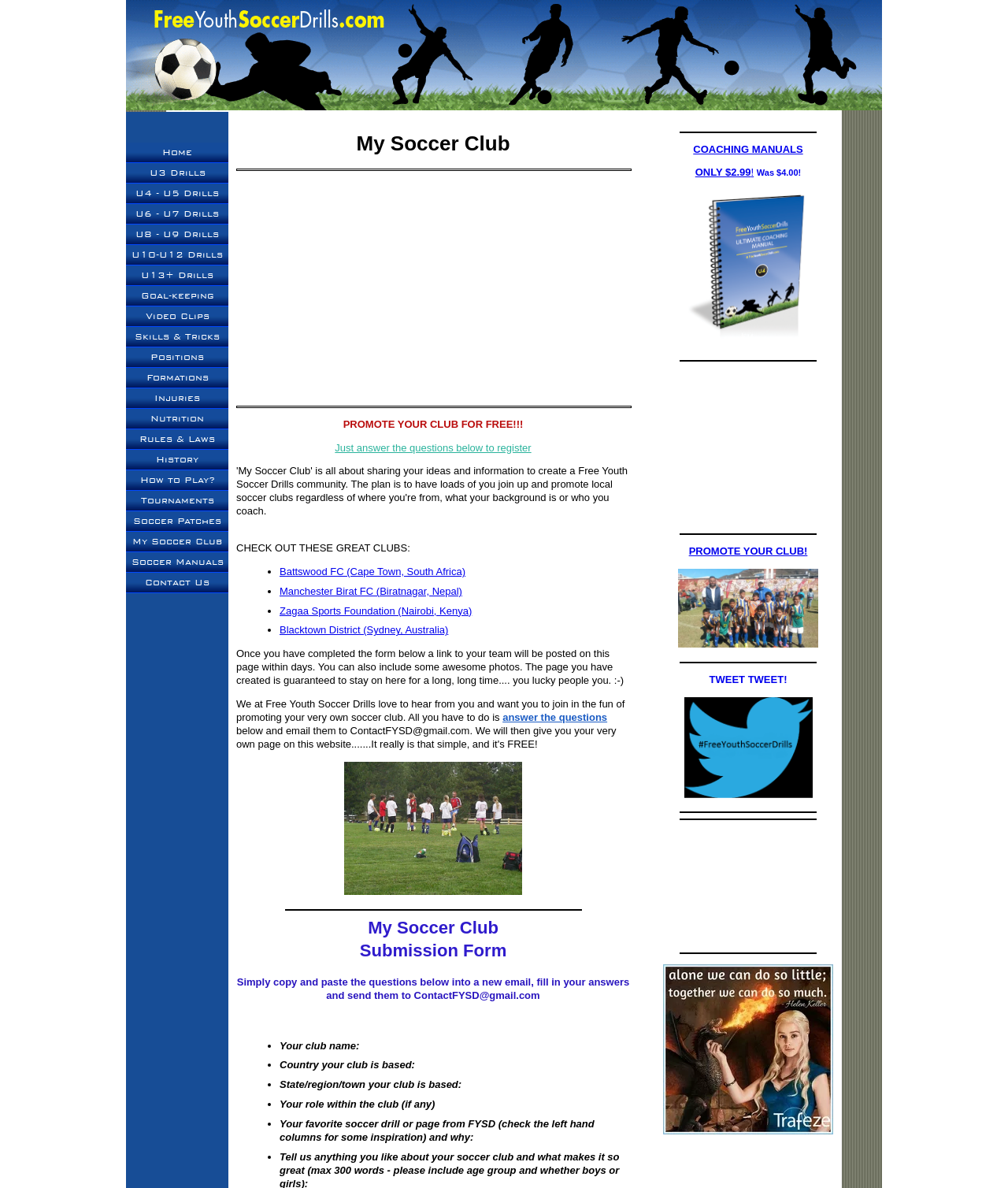Provide a brief response to the question below using a single word or phrase: 
What is required to submit a soccer club?

Answering questions